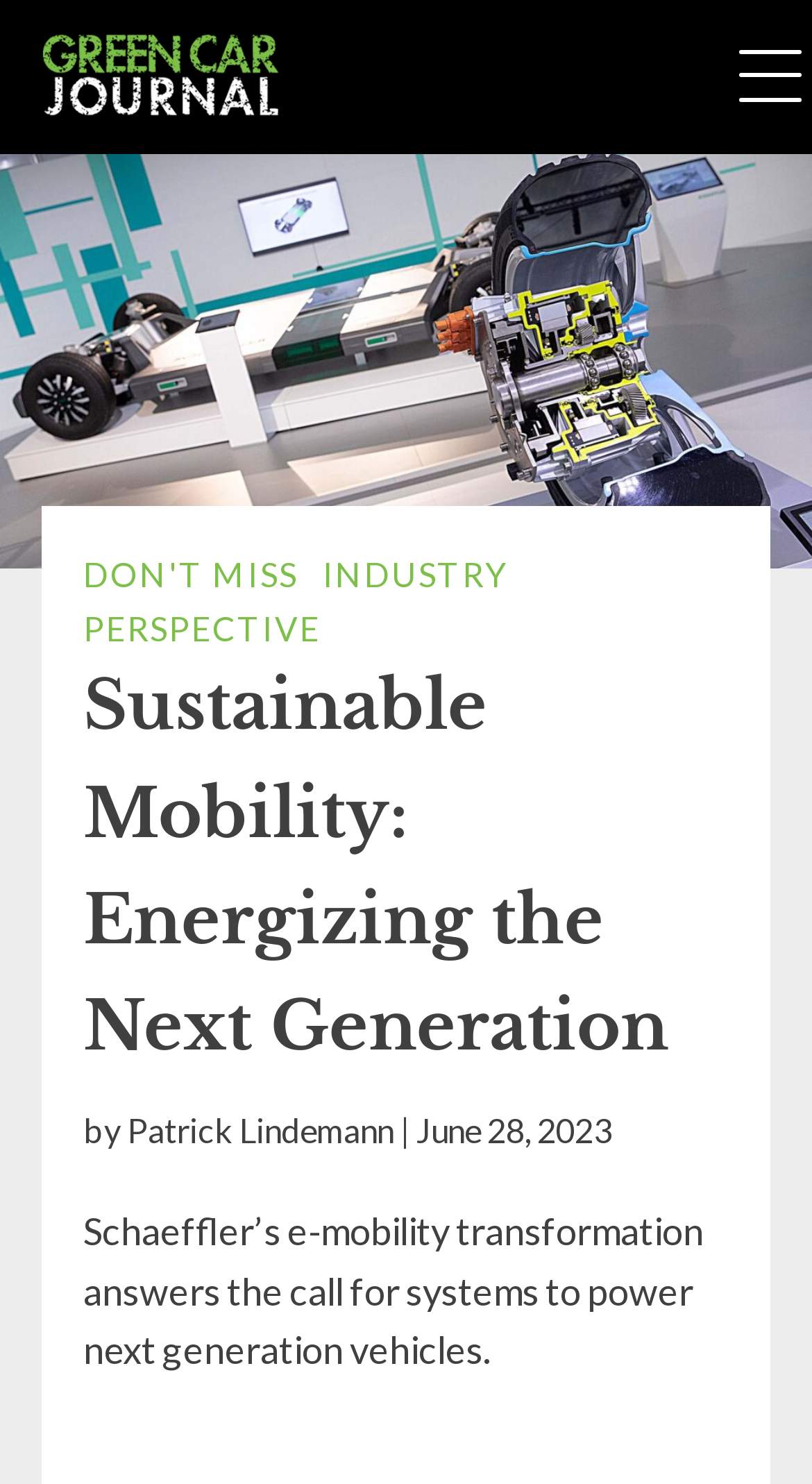What type of journal is this?
Answer the question using a single word or phrase, according to the image.

Green Car Journal